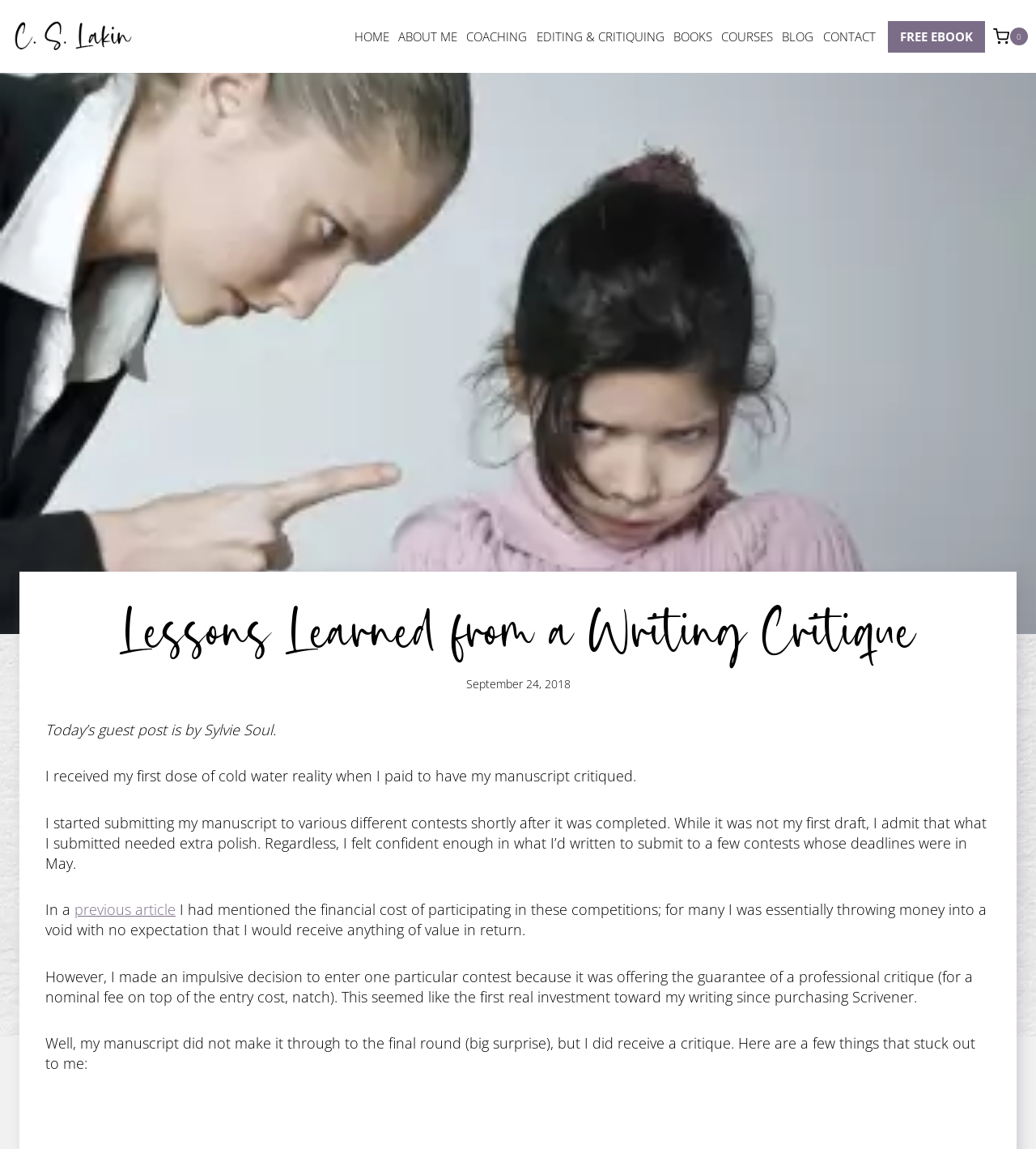What is the date of the post?
Answer briefly with a single word or phrase based on the image.

September 24, 2018